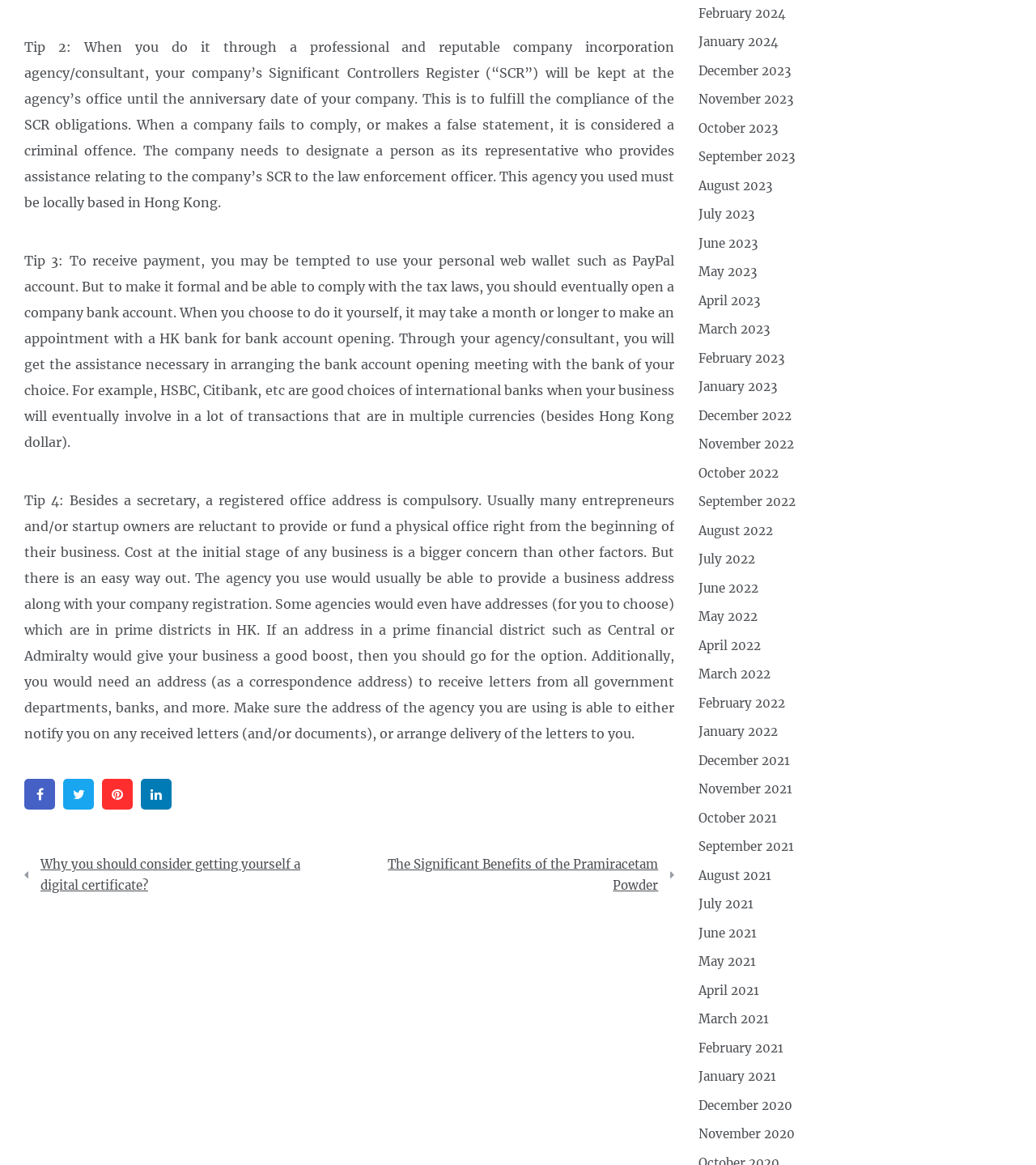Please locate the bounding box coordinates for the element that should be clicked to achieve the following instruction: "Go to the next page". Ensure the coordinates are given as four float numbers between 0 and 1, i.e., [left, top, right, bottom].

[0.023, 0.719, 0.326, 0.783]